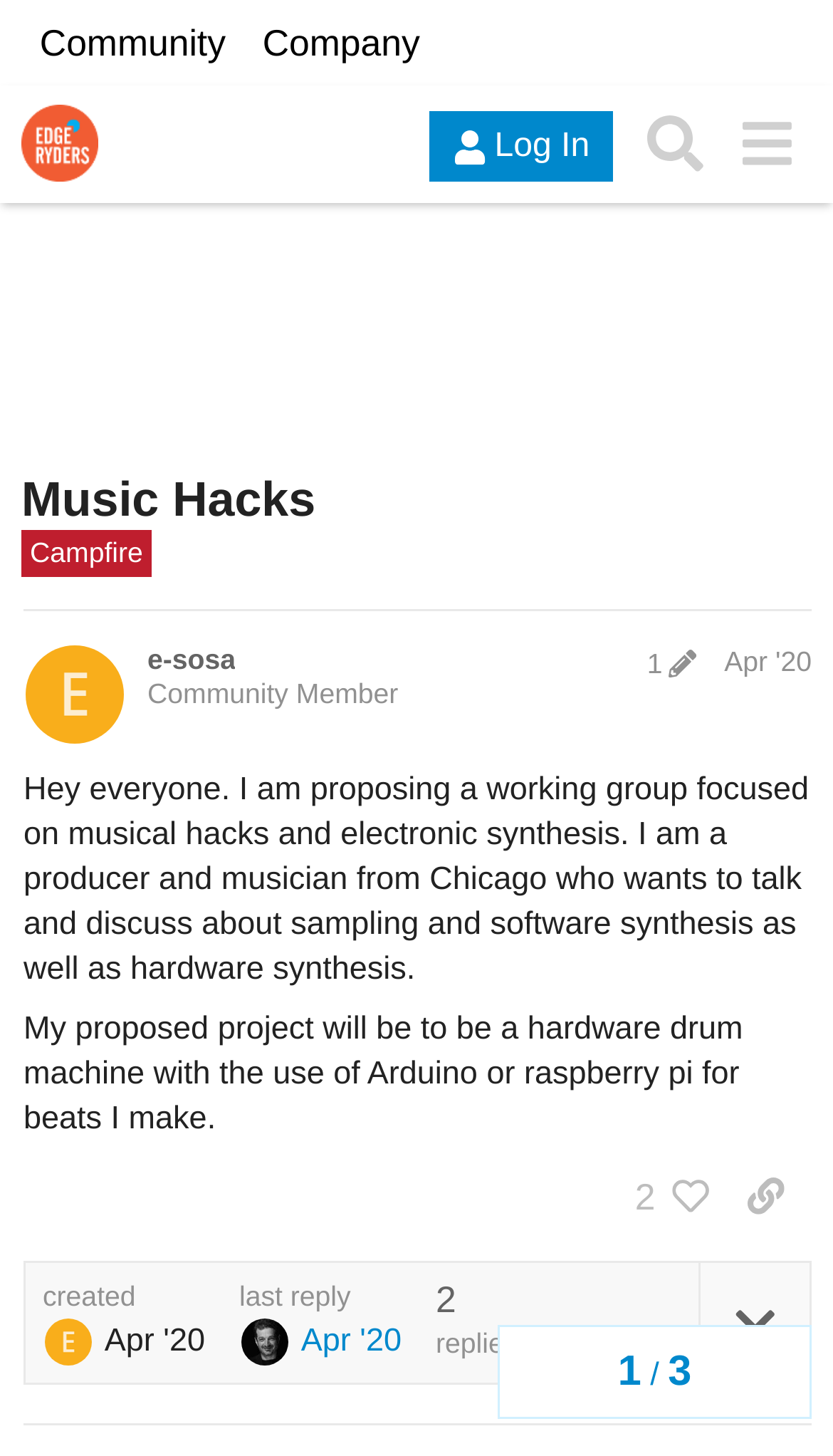Please answer the following question using a single word or phrase: 
What is the date of the last reply?

Apr 19, 2020